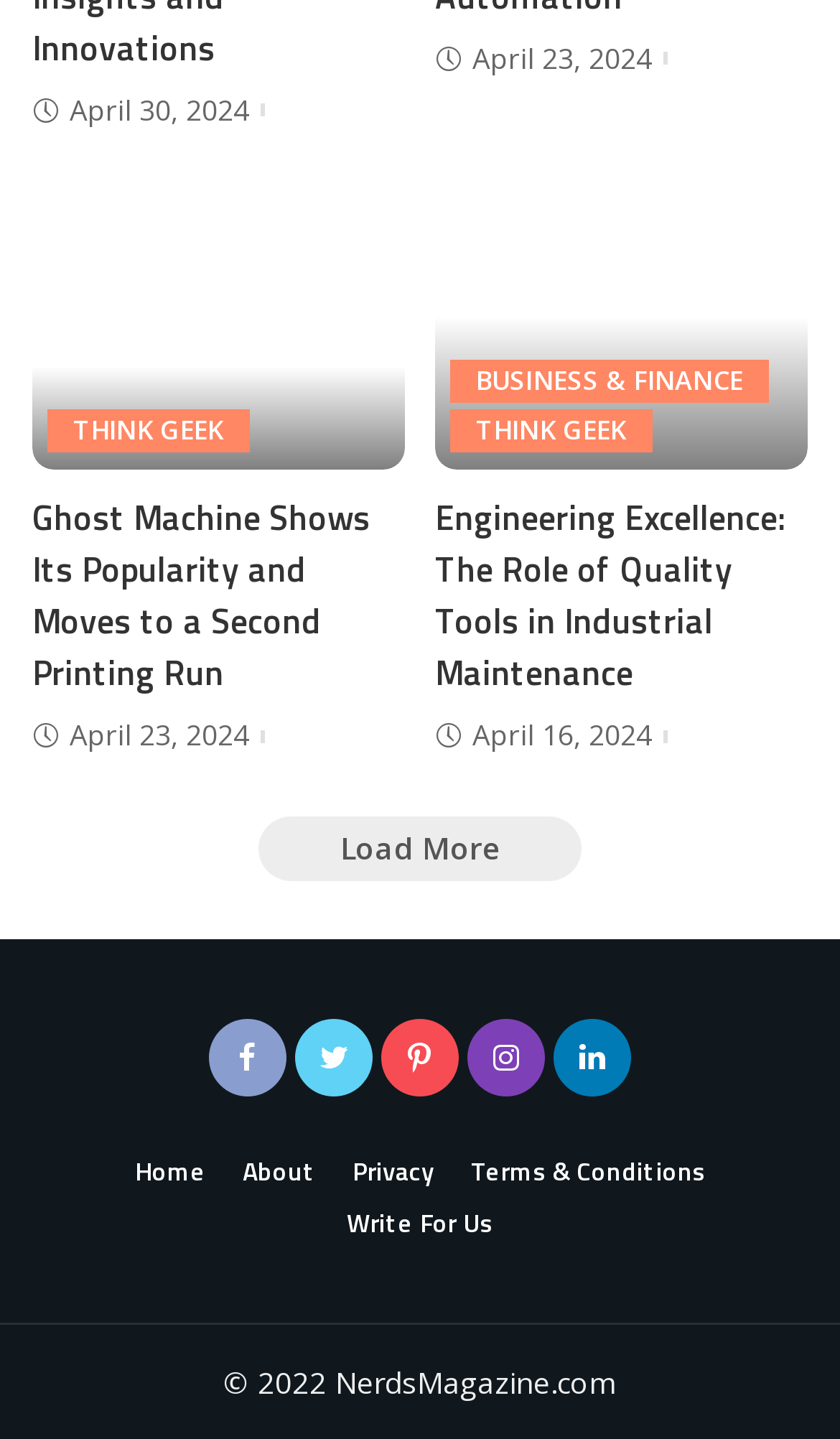Bounding box coordinates should be in the format (top-left x, top-left y, bottom-right x, bottom-right y) and all values should be floating point numbers between 0 and 1. Determine the bounding box coordinate for the UI element described as: title="Twitter"

[0.351, 0.708, 0.444, 0.762]